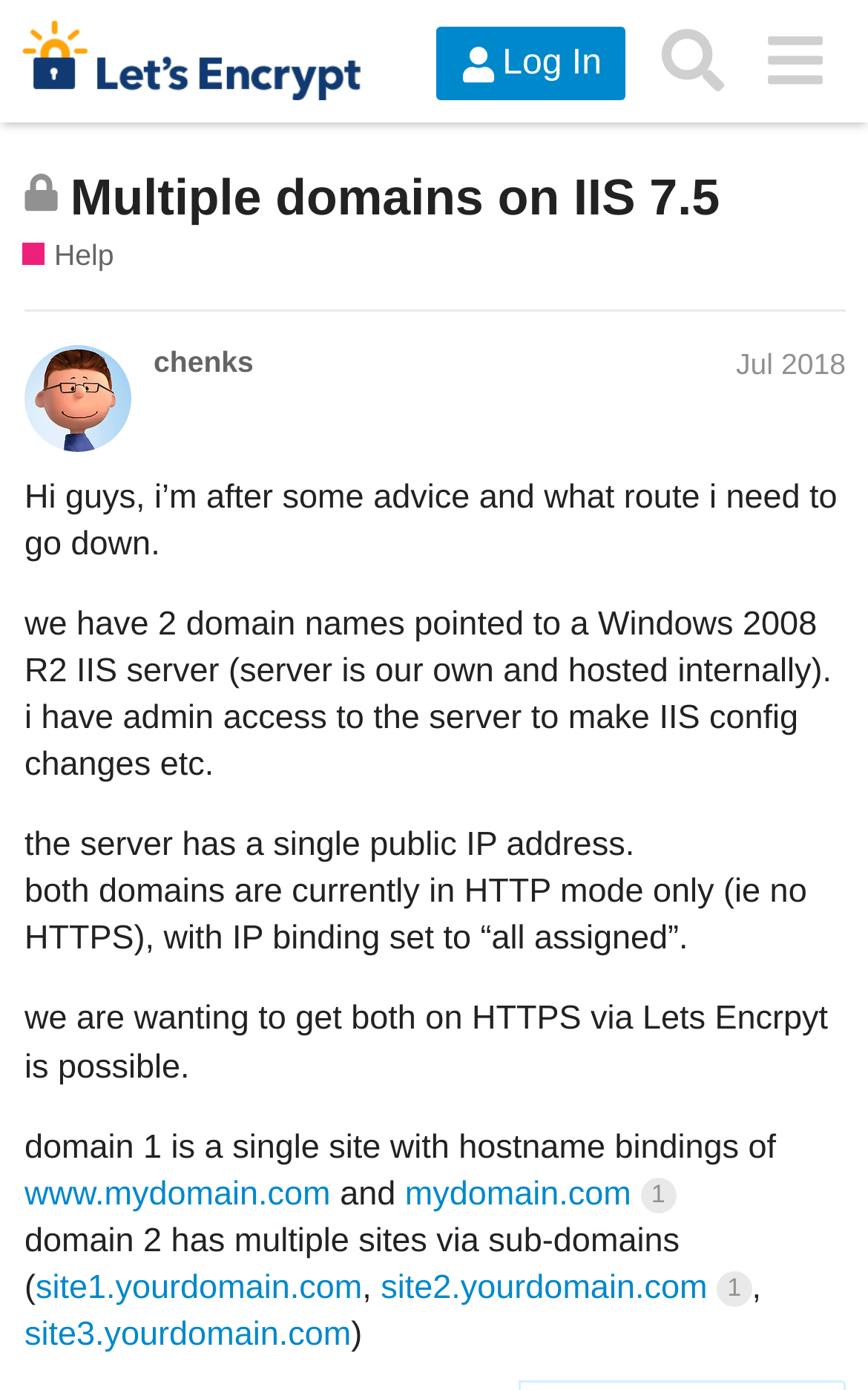Please identify the bounding box coordinates of the element's region that needs to be clicked to fulfill the following instruction: "Learn about consumer health privacy". The bounding box coordinates should consist of four float numbers between 0 and 1, i.e., [left, top, right, bottom].

None